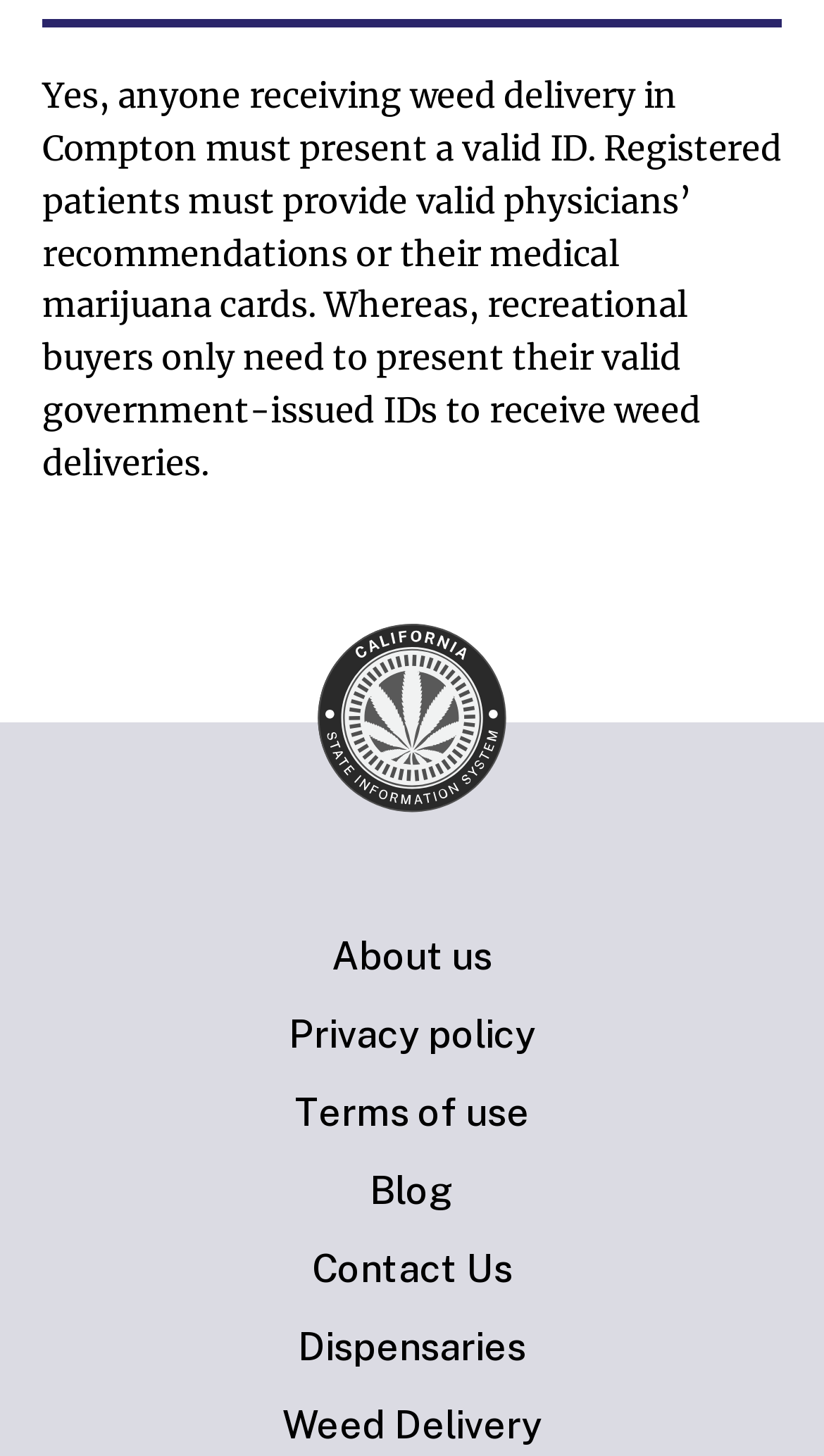What is the topic of the text on the webpage?
Look at the image and respond with a one-word or short-phrase answer.

Weed delivery in Compton